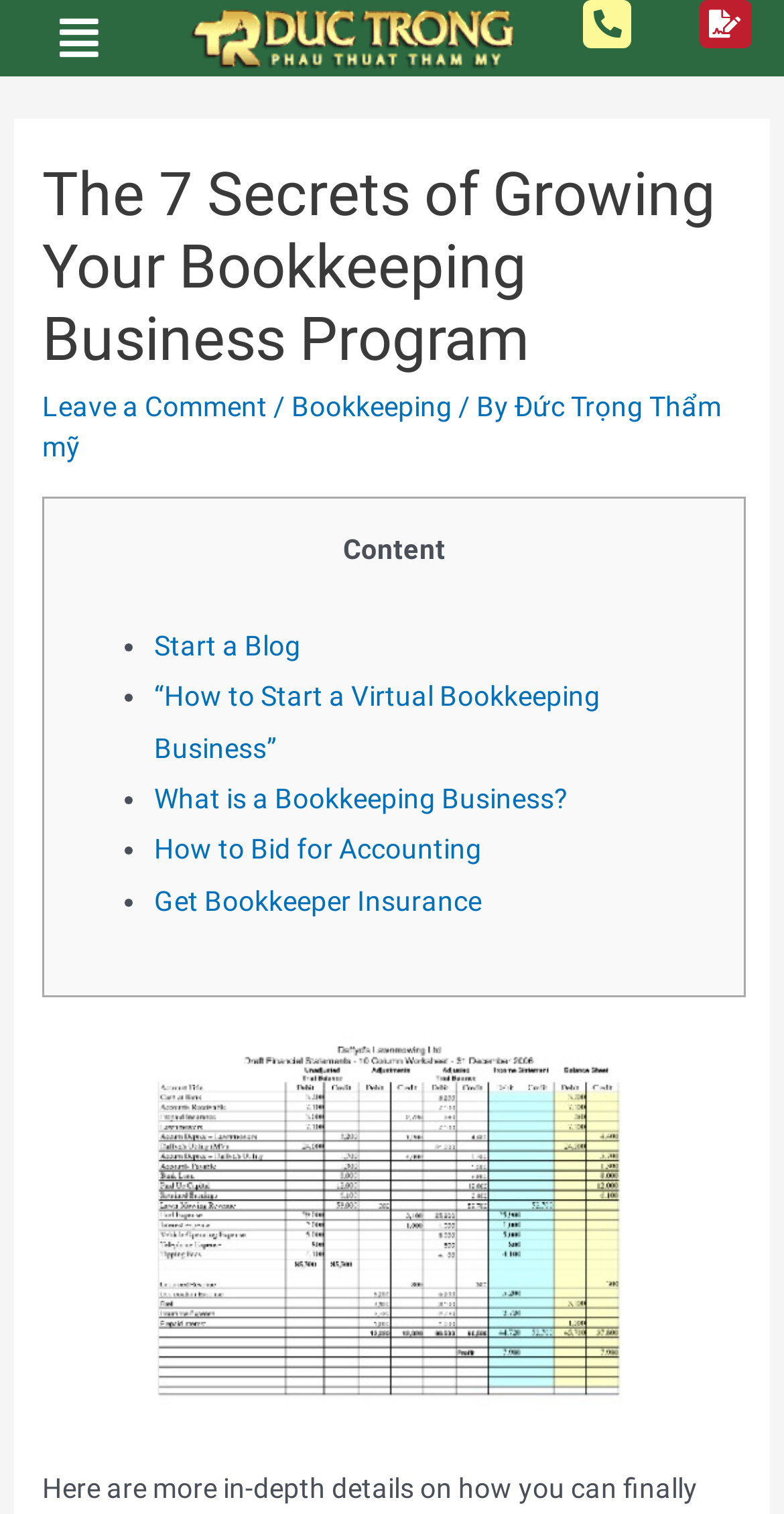What is the main topic of the webpage?
Examine the image and provide an in-depth answer to the question.

The webpage has a heading element with the text 'The 7 Secrets of Growing Your Bookkeeping Business Program' and several links related to bookkeeping, such as 'Start a Blog', 'What is a Bookkeeping Business?', and 'How to Bid for Accounting', which suggests that the main topic of the webpage is bookkeeping.